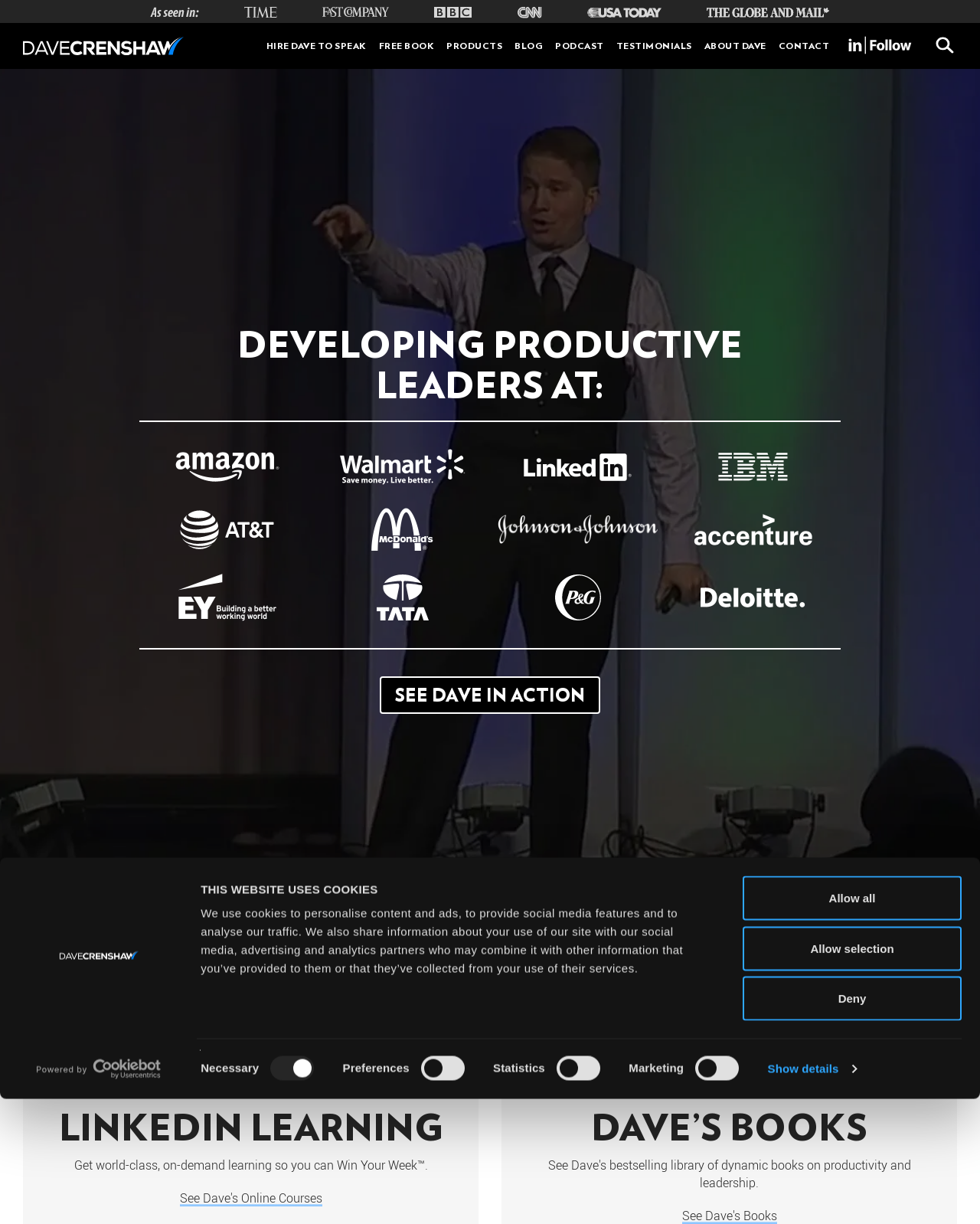Determine the bounding box coordinates for the clickable element required to fulfill the instruction: "Click the 'HIRE DAVE TO SPEAK' link". Provide the coordinates as four float numbers between 0 and 1, i.e., [left, top, right, bottom].

[0.265, 0.019, 0.38, 0.056]